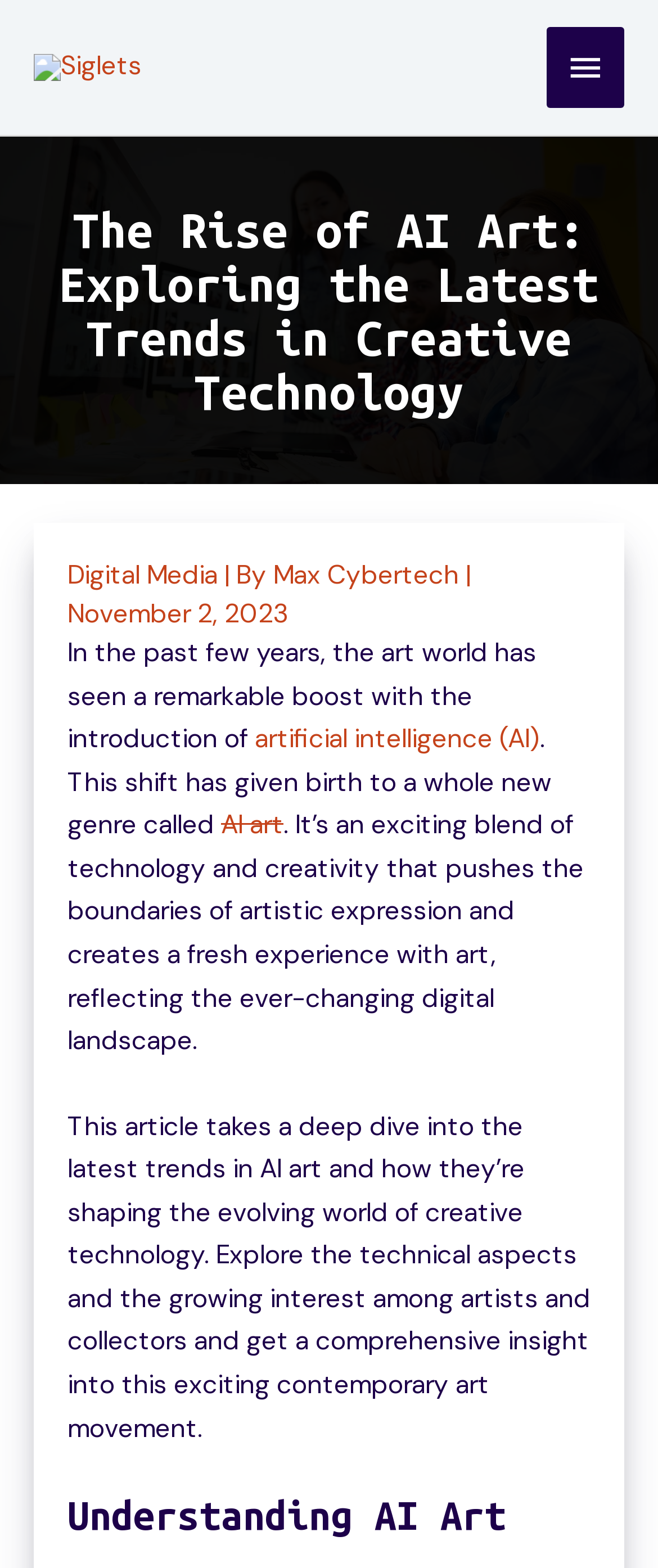Please determine the bounding box coordinates for the UI element described as: "artificial intelligence (AI)".

[0.387, 0.461, 0.821, 0.482]